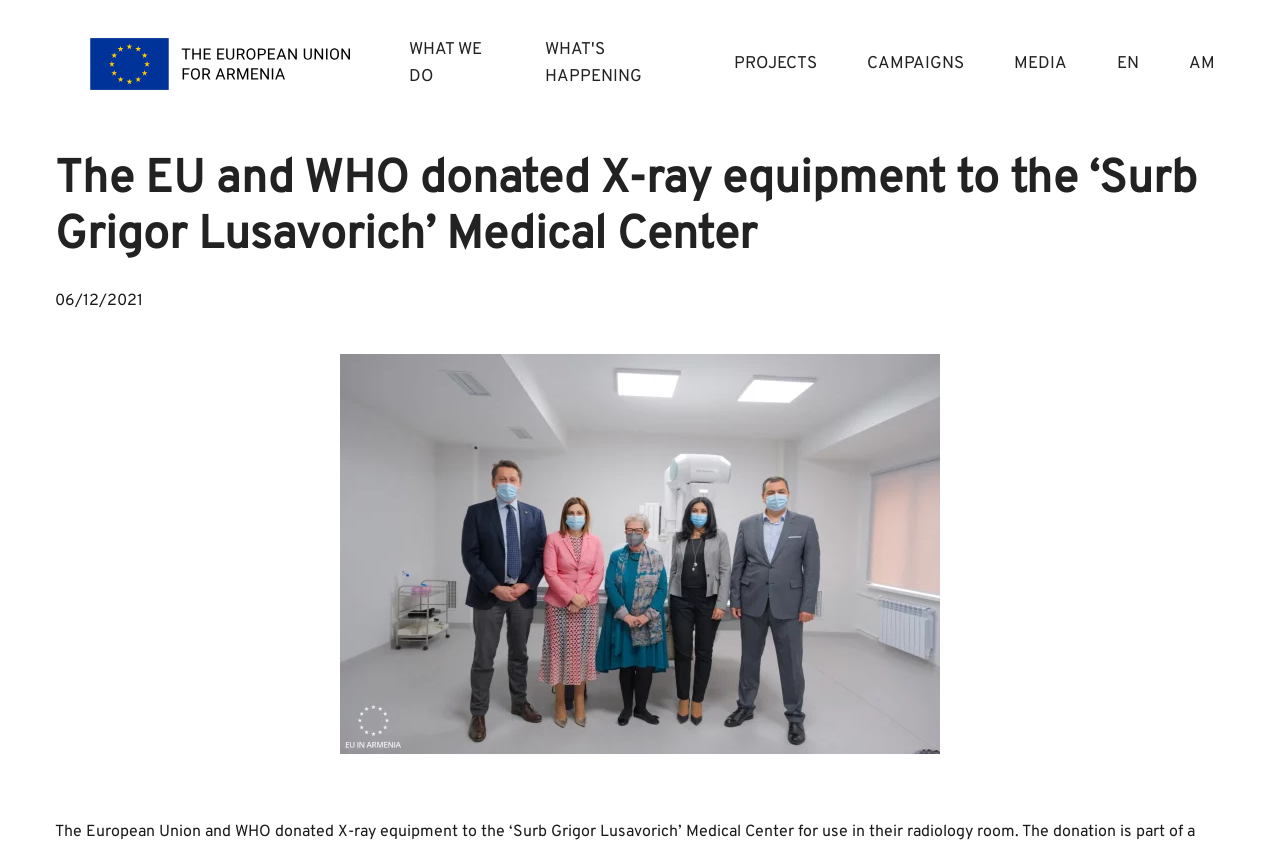Refer to the image and provide a thorough answer to this question:
What organizations donated the X-ray equipment?

The question asks for the organizations that donated the X-ray equipment. From the webpage, we can see the heading that says 'The EU and WHO donated X-ray equipment to the ‘Surb Grigor Lusavorich’ Medical Center'. Therefore, the answer is 'EU and WHO'.